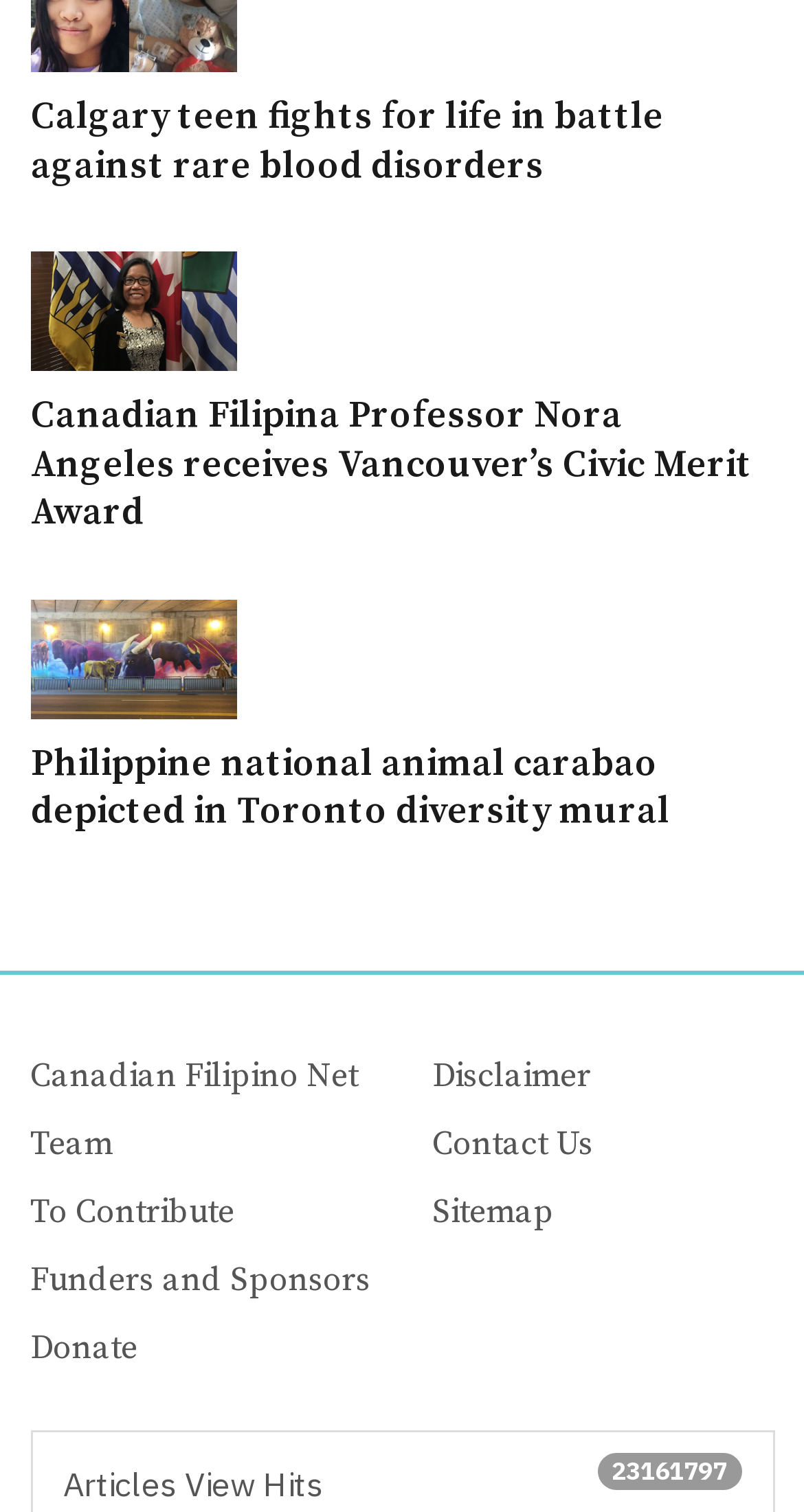How many article headings are on this webpage?
Please answer the question as detailed as possible based on the image.

I counted the number of heading elements on the webpage, which are 'Calgary teen fights for life in battle against rare blood disorders', 'Canadian Filipina Professor Nora Angeles receives Vancouver’s Civic Merit Award', and 'Philippine national animal carabao depicted in Toronto diversity mural'. There are three in total.